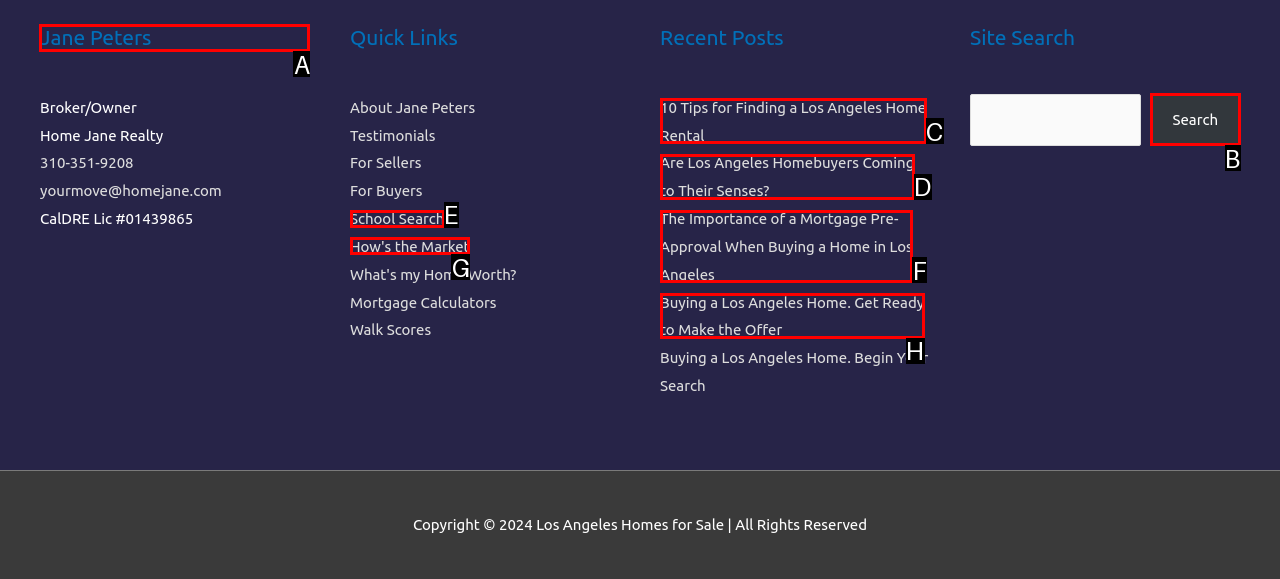Tell me which one HTML element I should click to complete the following task: View Jane Peters' profile Answer with the option's letter from the given choices directly.

A